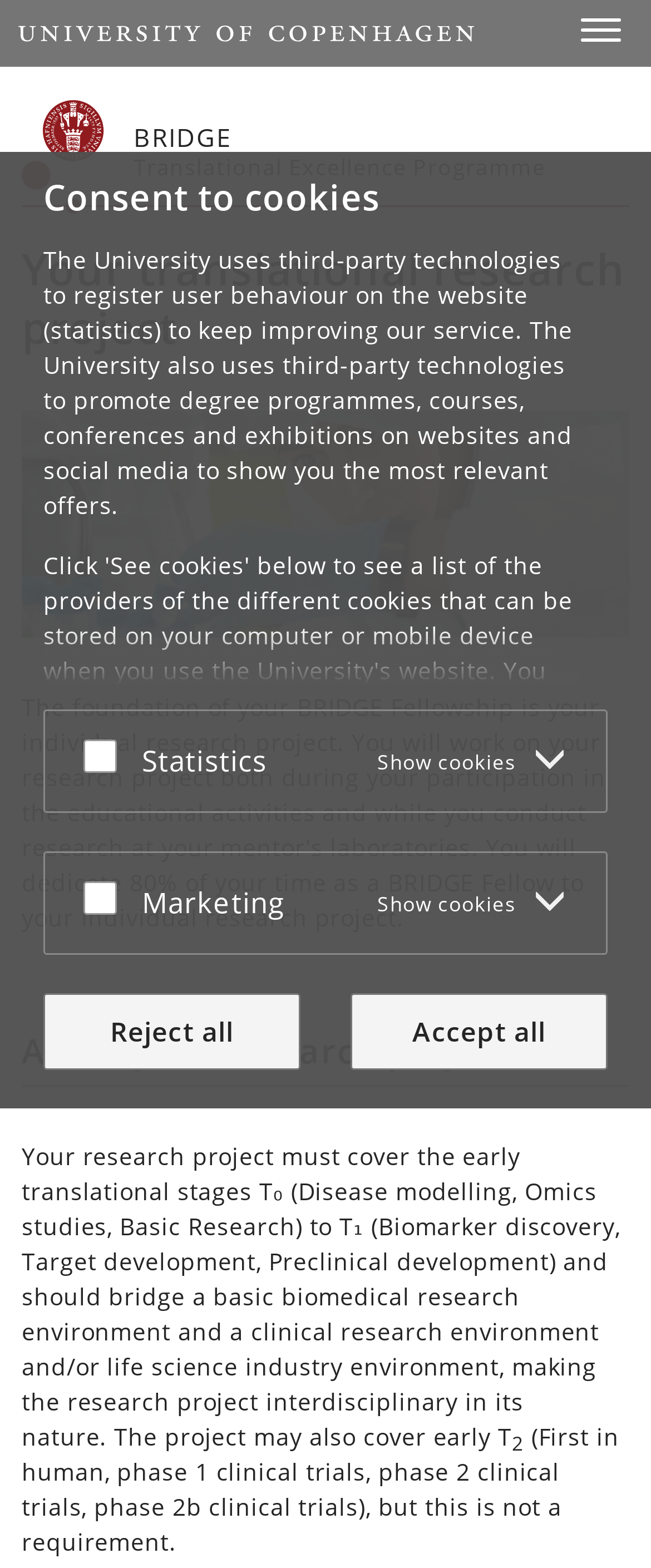Provide a brief response in the form of a single word or phrase:
What is the scope of the project?

Interdisciplinary